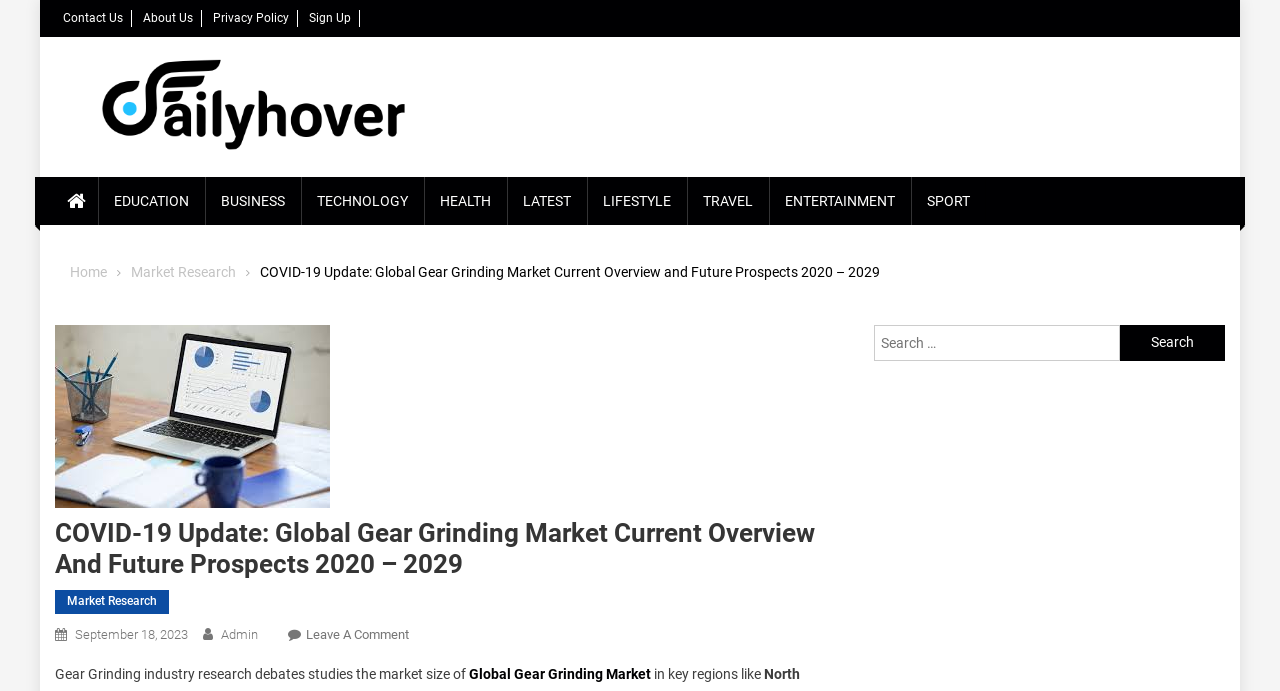Determine the bounding box coordinates for the element that should be clicked to follow this instruction: "View Global Gear Grinding Market". The coordinates should be given as four float numbers between 0 and 1, in the format [left, top, right, bottom].

[0.366, 0.963, 0.509, 0.987]